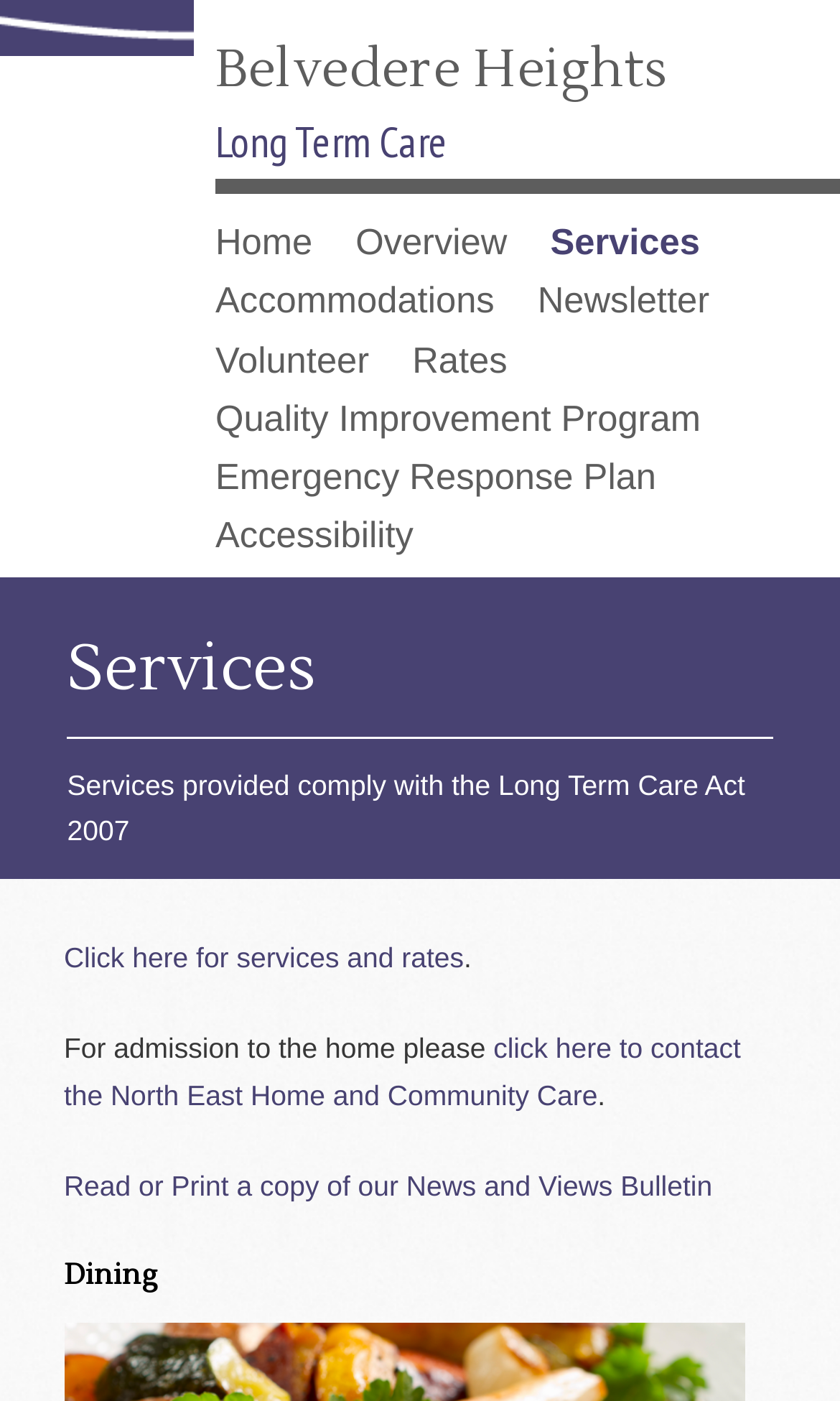Find the bounding box coordinates of the element's region that should be clicked in order to follow the given instruction: "read news and views bulletin". The coordinates should consist of four float numbers between 0 and 1, i.e., [left, top, right, bottom].

[0.076, 0.827, 0.848, 0.85]